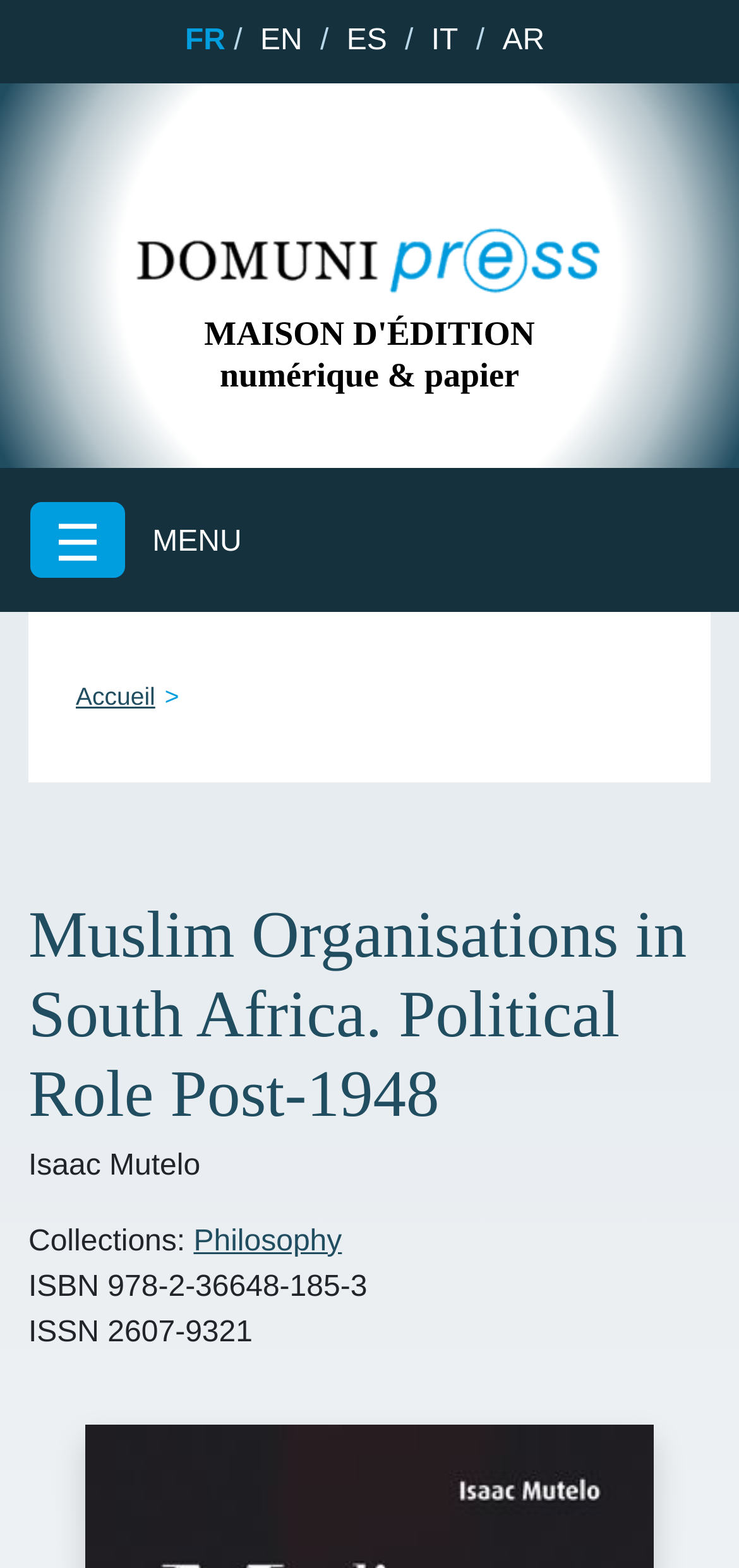Explain the webpage's design and content in an elaborate manner.

This webpage appears to be a digital publication or book page, specifically about "Muslim Organisations in South Africa. Political Role Post-1948". At the top left corner, there are language selection options, including FR, EN, ES, IT, and AR, which are aligned horizontally. Below these options, there is a heading that reads "ir a portada MAISON D'ÉDITION numérique & papier", which is a combination of a link and static text. The link "ir a portada" is accompanied by an image.

To the right of the language selection options, there is a button with an image, and next to it, the text "MENU" is displayed. Below the button, there is a dropdown menu with a link to "Accueil". 

The main content of the page is divided into sections. The first section has a heading that reads "Muslim Organisations in South Africa. Political Role Post-1948", which is followed by the author's name, "Isaac Mutelo". Below the author's name, there are sections for "Collections:", "ISBN", and "ISSN", each with corresponding information. There is also a link to "Philosophy" under the "Collections:" section.

The overall layout of the page is organized, with clear headings and concise text, making it easy to navigate and read.